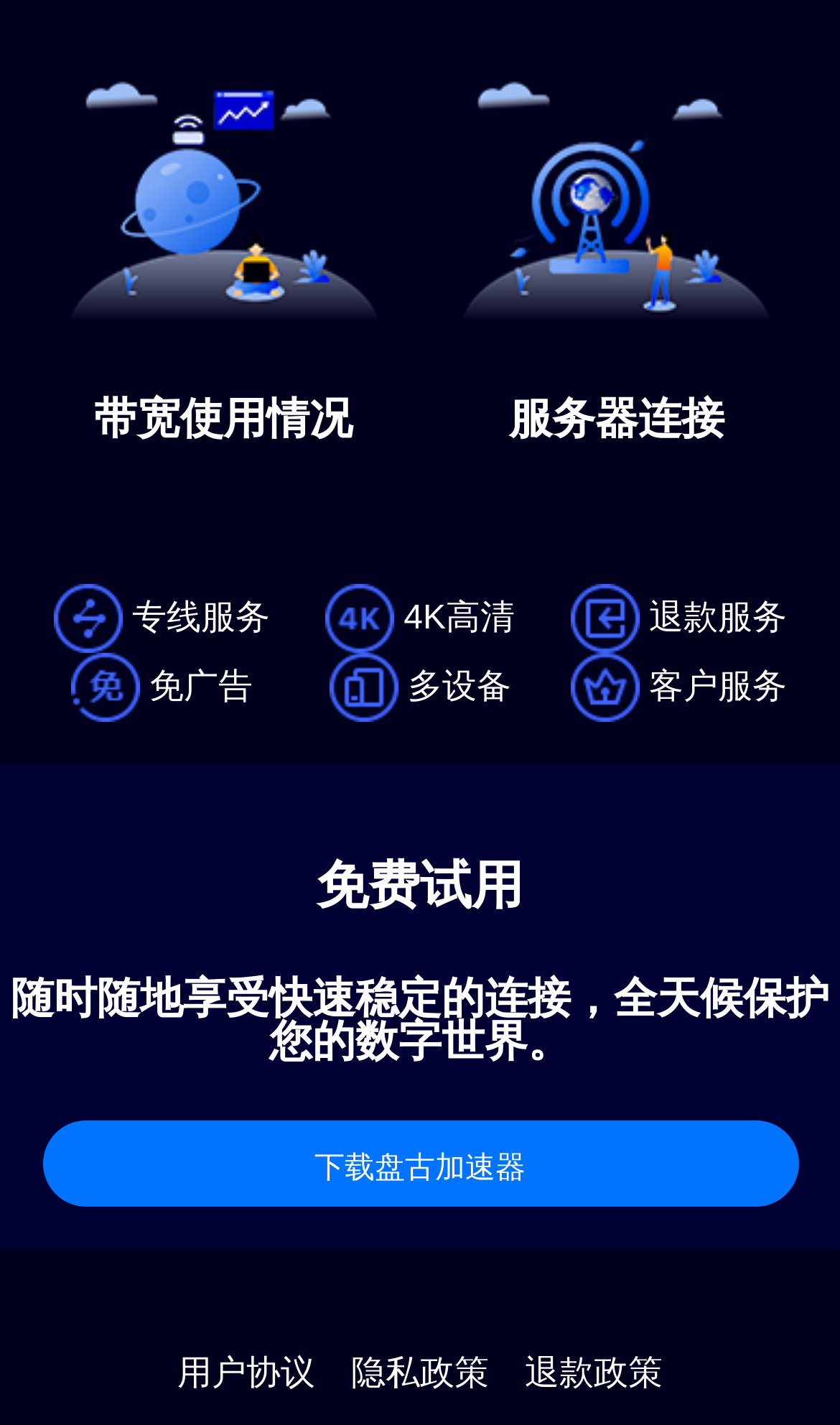Using the given element description, provide the bounding box coordinates (top-left x, top-left y, bottom-right x, bottom-right y) for the corresponding UI element in the screenshot: 退款政策

[0.609, 0.943, 0.805, 0.987]